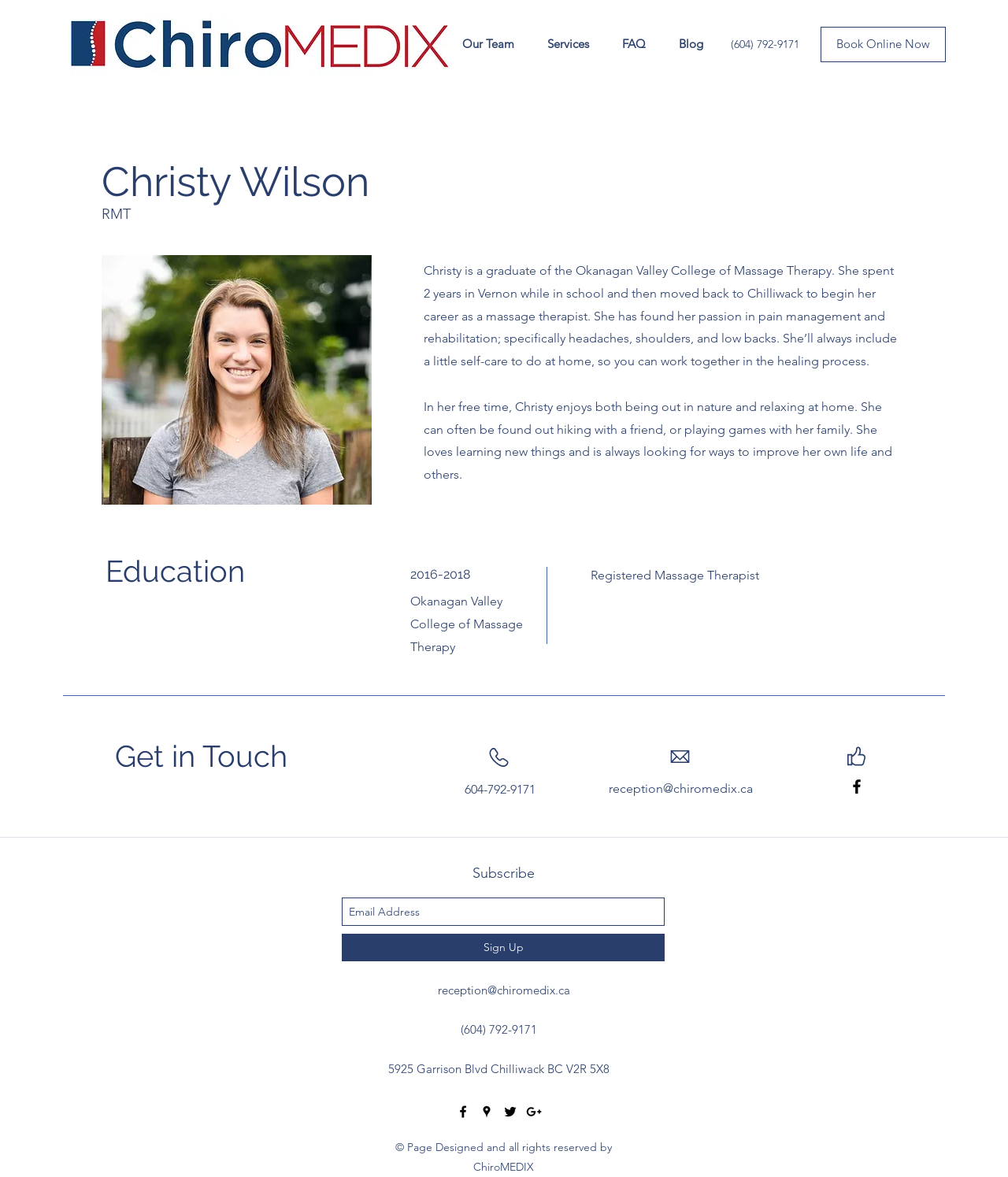Identify the bounding box coordinates of the element that should be clicked to fulfill this task: "Go to the WebShop". The coordinates should be provided as four float numbers between 0 and 1, i.e., [left, top, right, bottom].

None